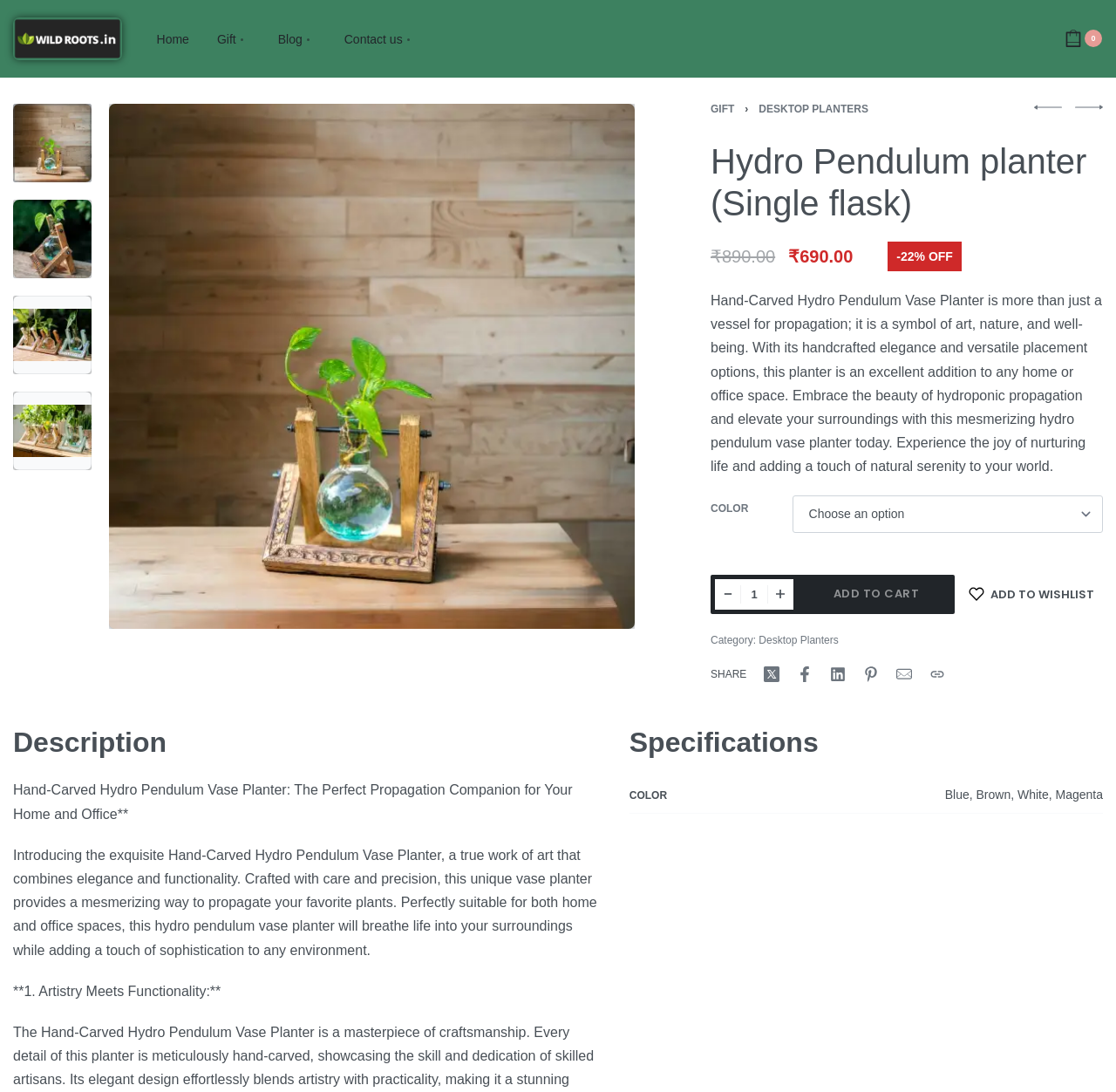Can you find the bounding box coordinates for the element that needs to be clicked to execute this instruction: "Click on the 'GIFT' link"? The coordinates should be given as four float numbers between 0 and 1, i.e., [left, top, right, bottom].

[0.637, 0.094, 0.658, 0.105]